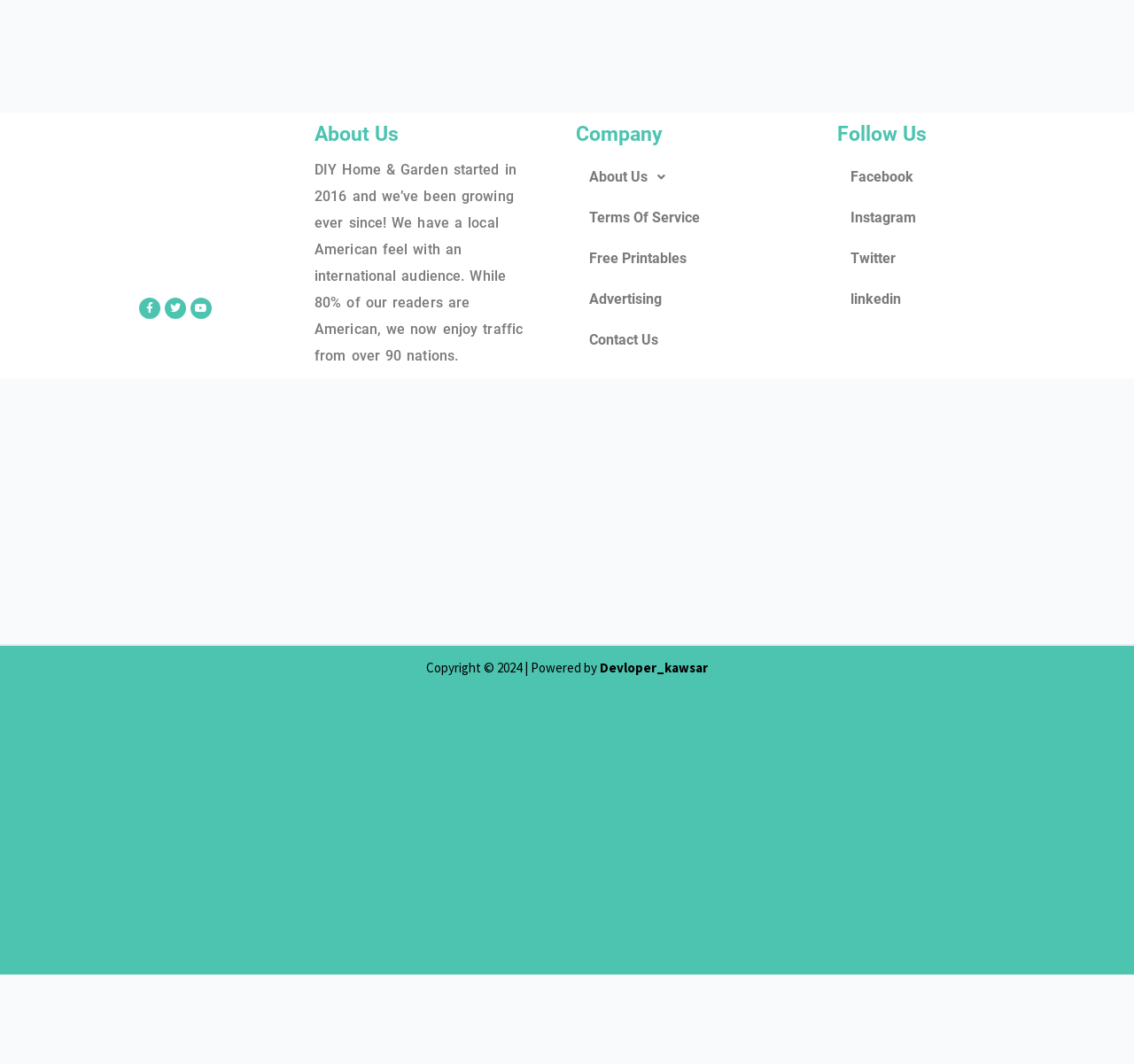Find the bounding box coordinates of the element to click in order to complete the given instruction: "check the Terms Of Service."

[0.508, 0.186, 0.723, 0.224]